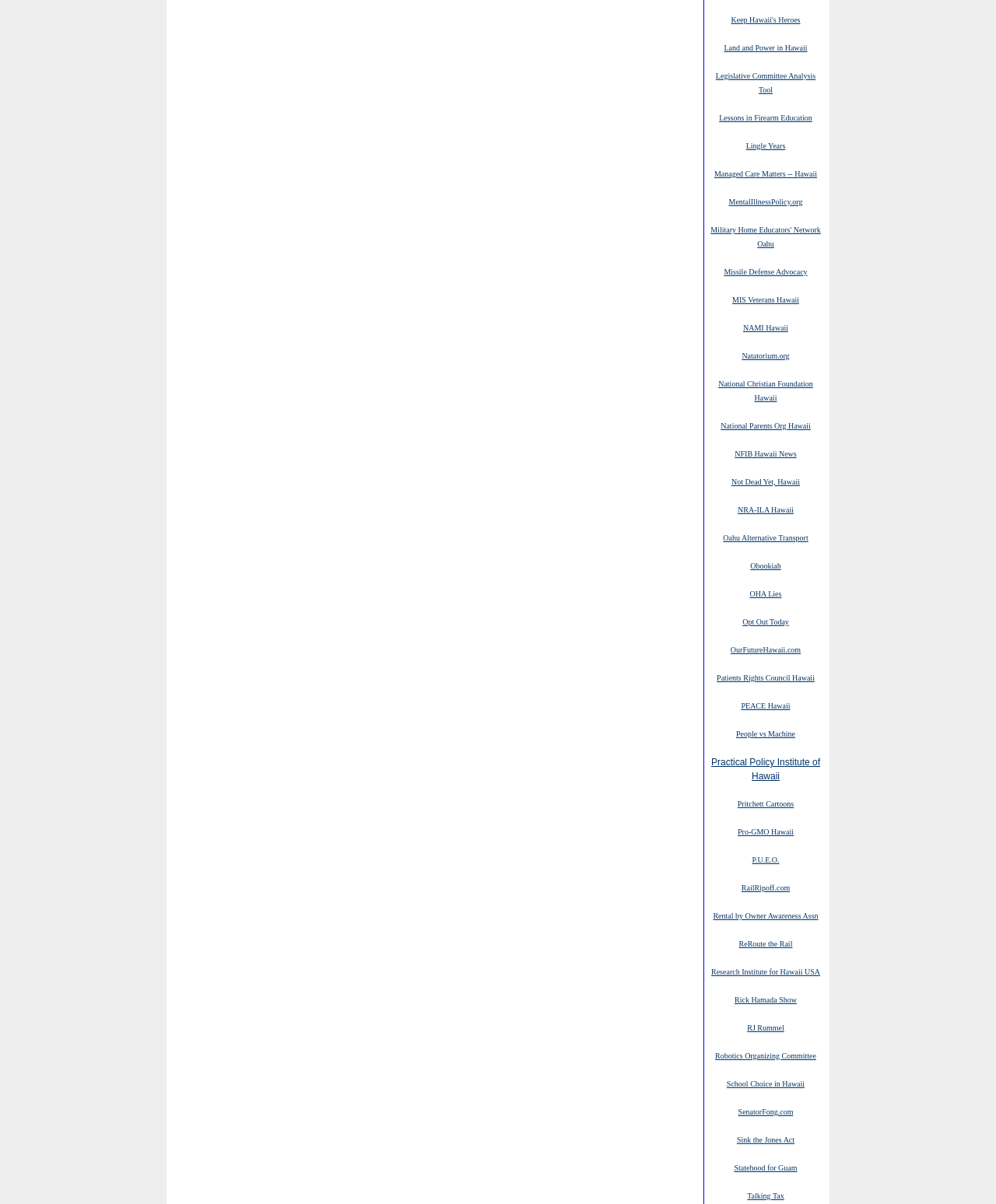Could you specify the bounding box coordinates for the clickable section to complete the following instruction: "Visit Keep Hawaii's Heroes"?

[0.734, 0.012, 0.804, 0.021]